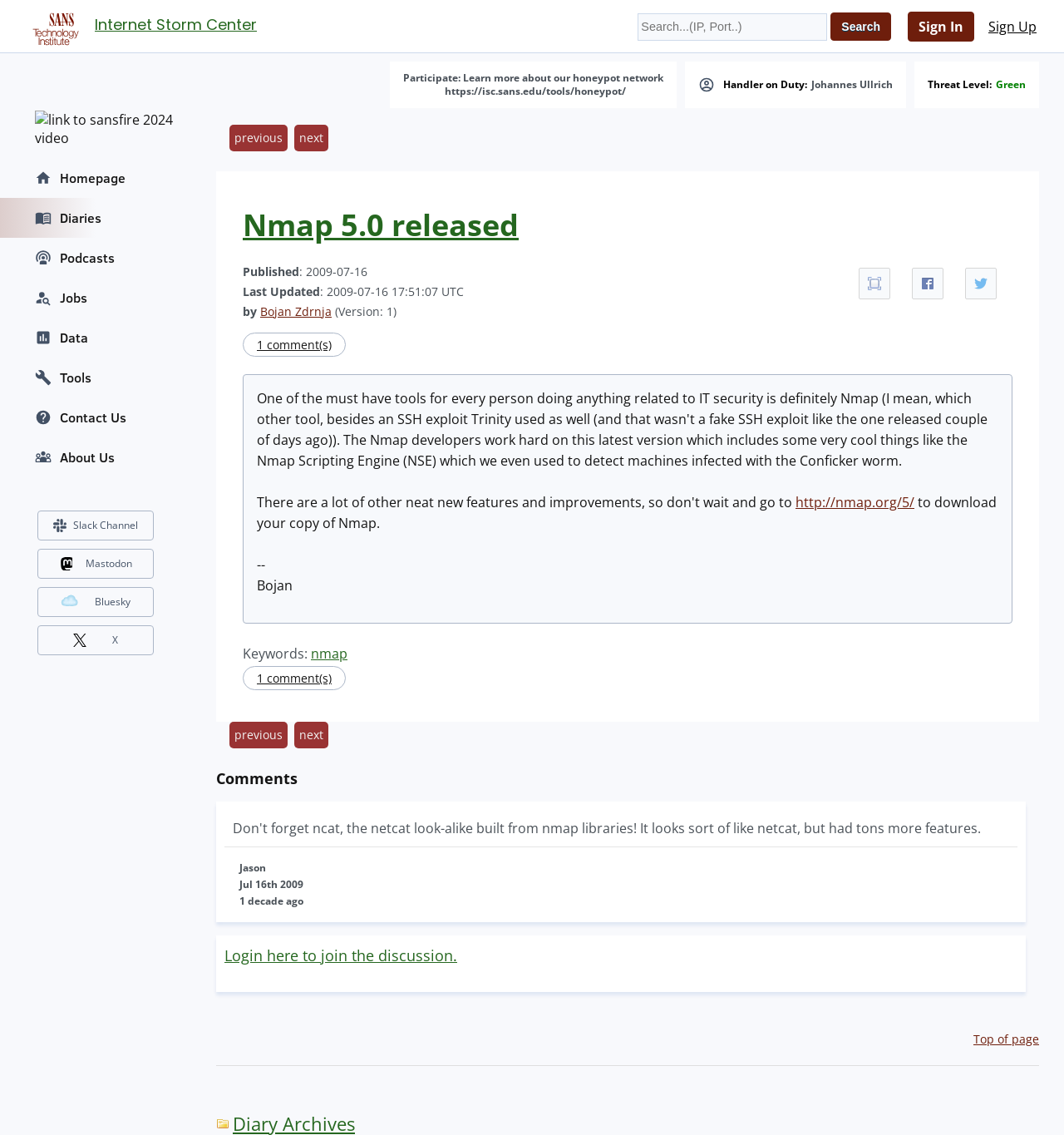Who is the author of the article?
Please answer the question as detailed as possible.

I found the answer by looking at the section that says 'by' and then reading the name that follows, which is 'Bojan Zdrnja'.